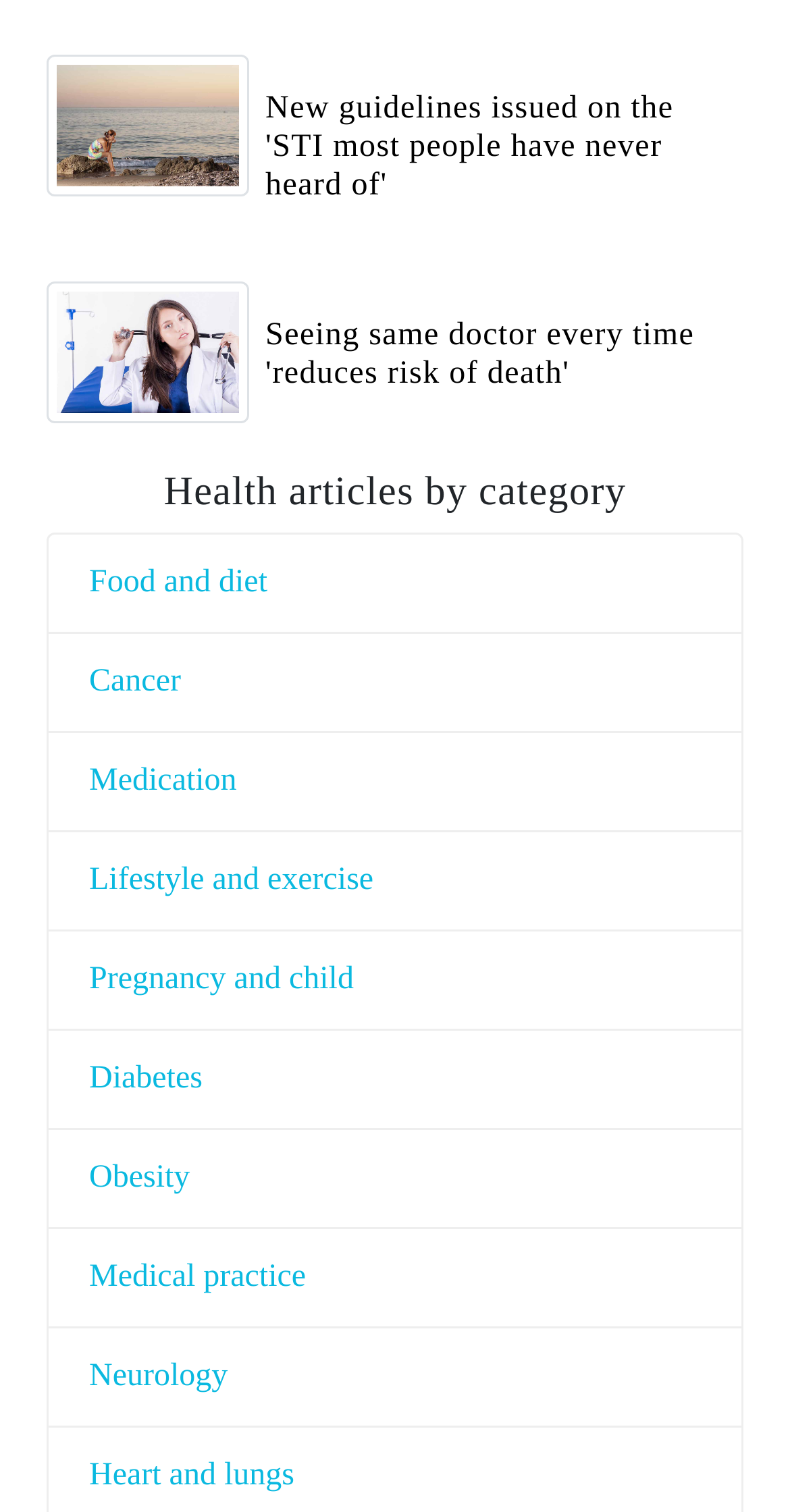Determine the bounding box coordinates for the element that should be clicked to follow this instruction: "Explore heart and lungs health articles". The coordinates should be given as four float numbers between 0 and 1, in the format [left, top, right, bottom].

[0.113, 0.965, 0.373, 0.988]